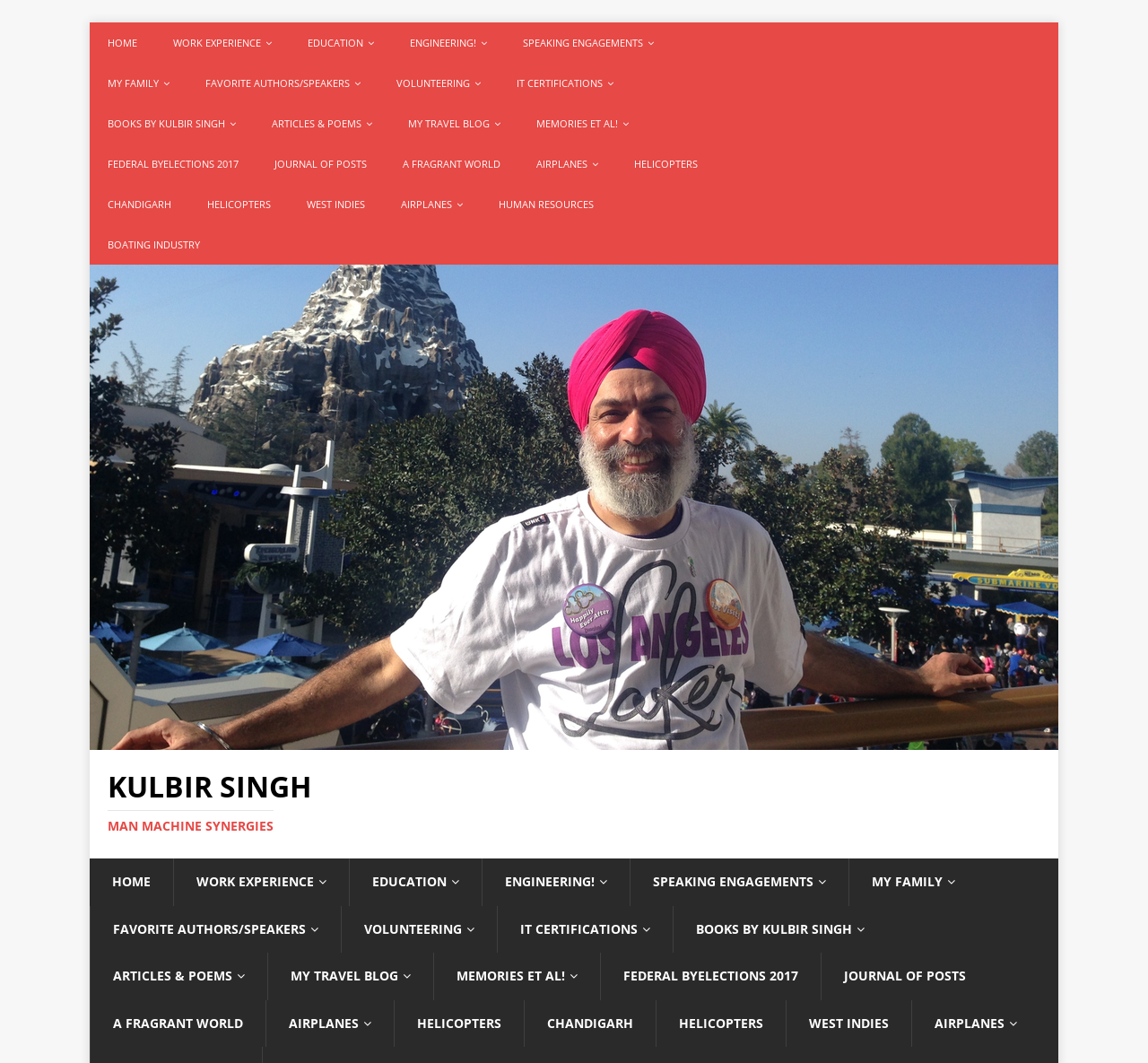Determine the bounding box coordinates of the region to click in order to accomplish the following instruction: "Learn about Kulbir Singh's work experience". Provide the coordinates as four float numbers between 0 and 1, specifically [left, top, right, bottom].

[0.135, 0.021, 0.252, 0.059]